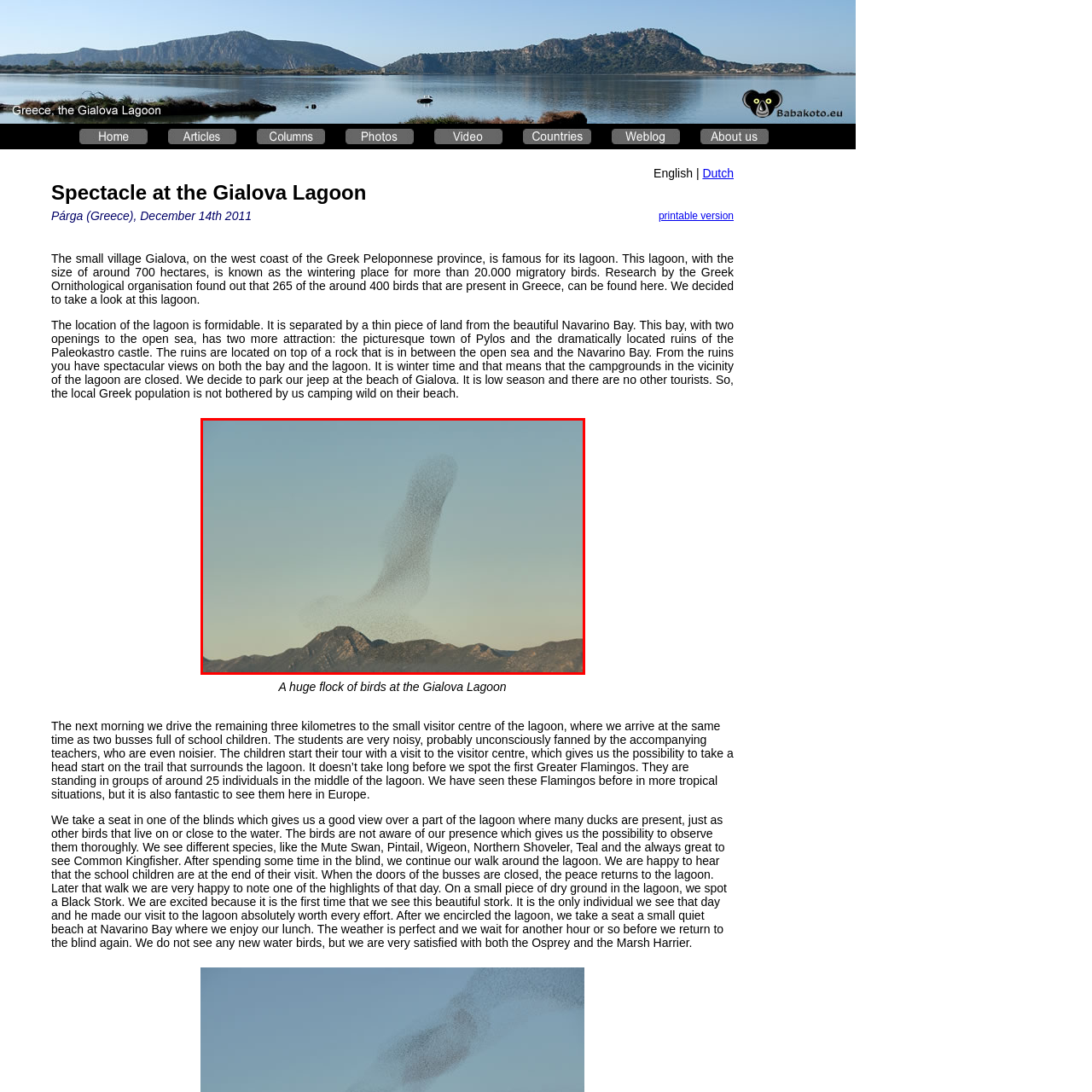Study the area of the image outlined in red and respond to the following question with as much detail as possible: What is the purpose of the lagoon for migratory birds?

The caption highlights the natural beauty and biodiversity of the lagoon, which serves as a critical wintering site for migratory birds, indicating that the lagoon provides a habitat for these birds during the winter season.